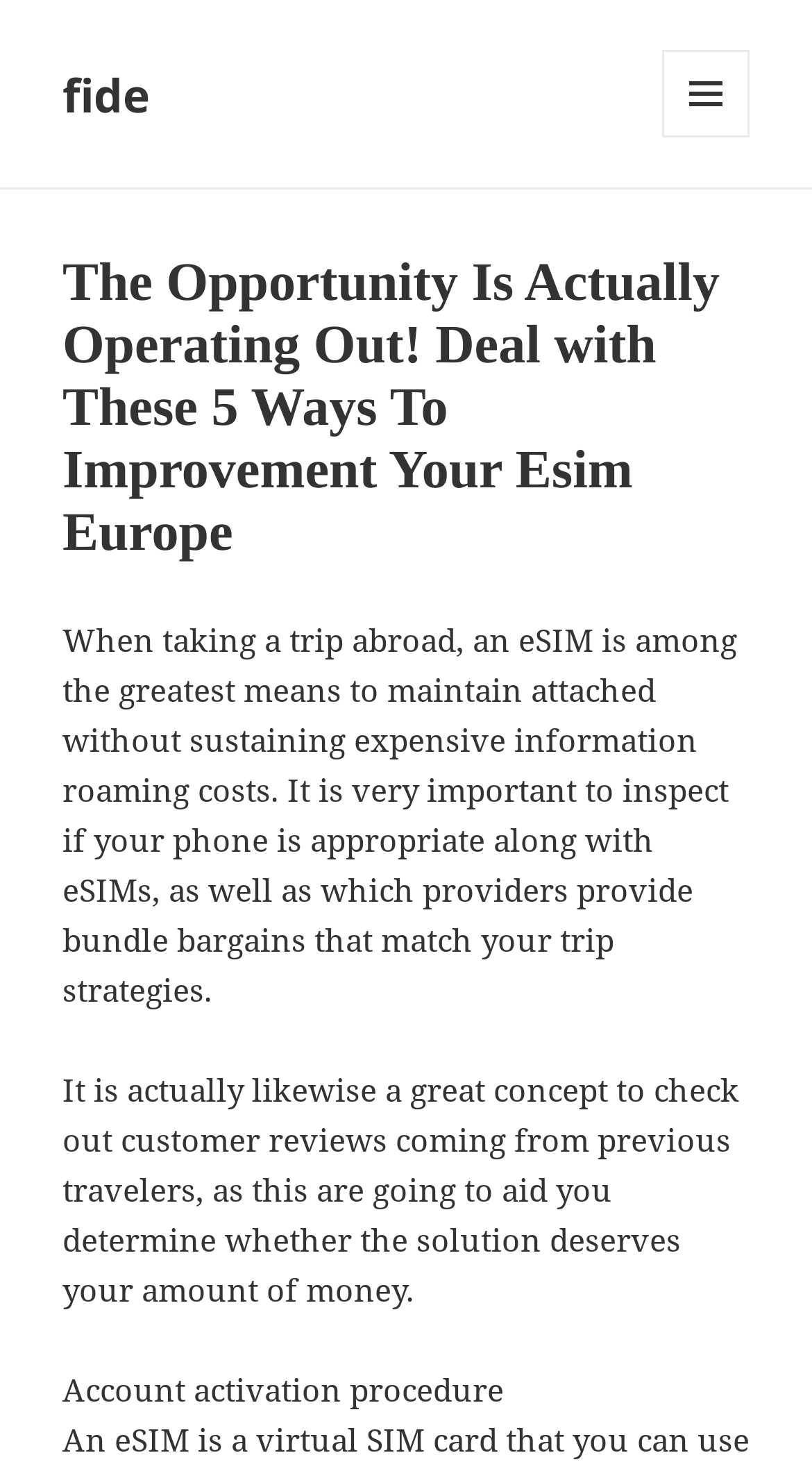Based on the image, please elaborate on the answer to the following question:
What should you check before buying an eSIM?

The webpage suggests that it is important to inspect if your phone is compatible with eSIMs, indicating that phone compatibility is something to check before buying an eSIM.